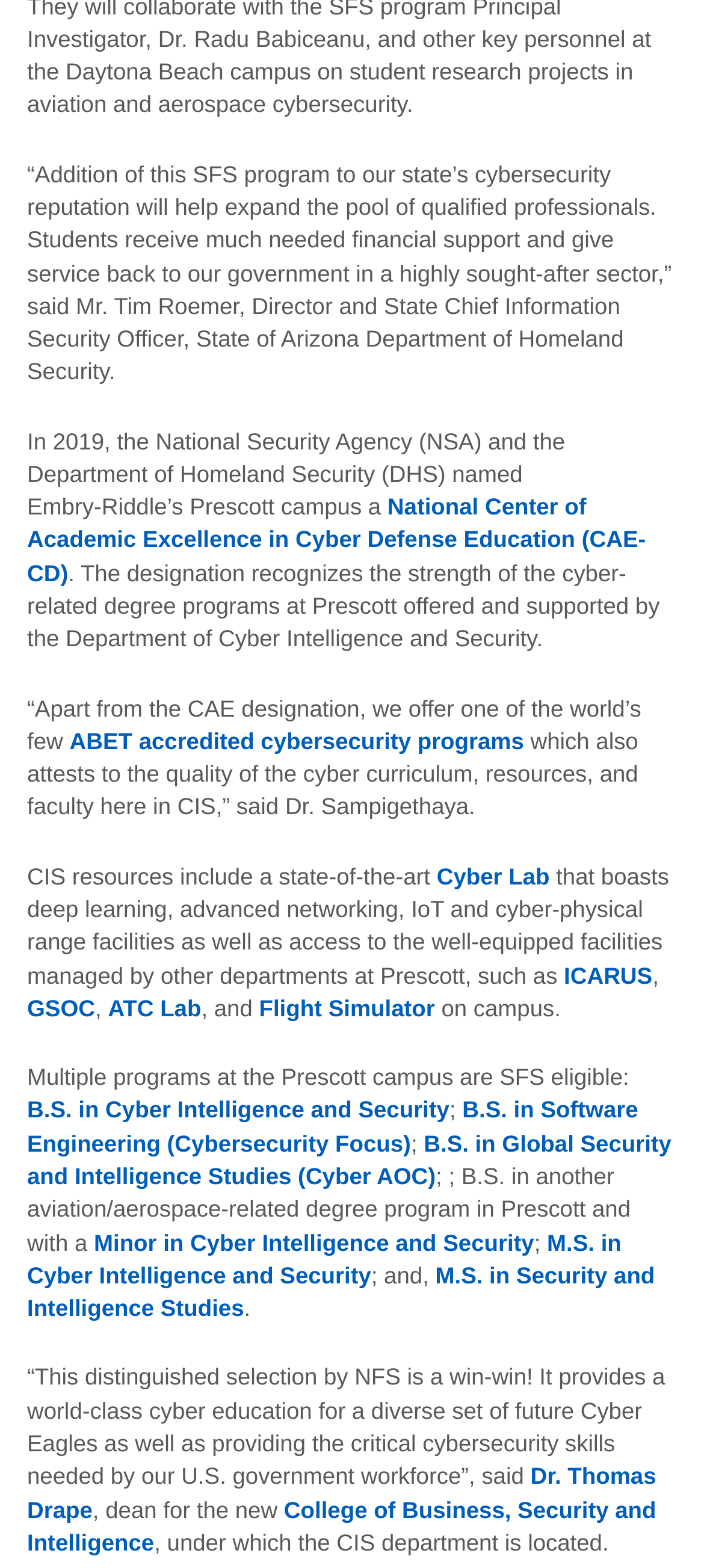Determine the coordinates of the bounding box for the clickable area needed to execute this instruction: "Learn more about the National Center of Academic Excellence in Cyber Defense Education".

[0.038, 0.314, 0.917, 0.374]